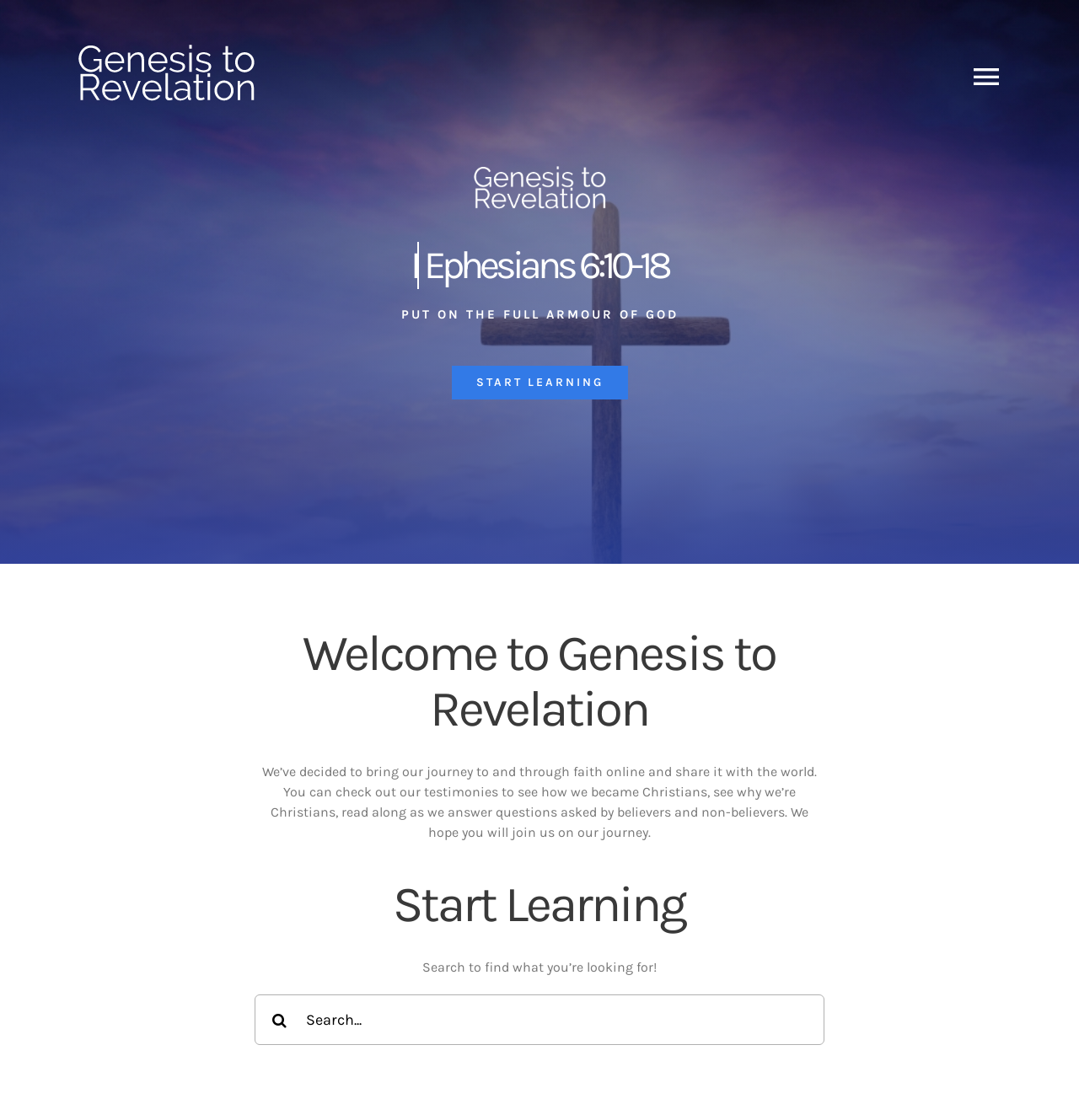Describe all the key features and sections of the webpage thoroughly.

The webpage is titled "Genesis to Revelation | Put on the full Armour of God" and features a logo at the top left corner. To the right of the logo, there is a navigation menu with a toggle button. The menu contains links to various sections, including "Home", "Who We Are", "Why You Matter", "Start Learning", and "Contact Us".

Below the navigation menu, there is a search bar with a search icon and a placeholder text "Search for:". The search bar is accompanied by a "Search" button.

The main content of the webpage is divided into sections. The first section features a heading "Ephesians 6:10-18" with a subheading "Helmet of Salvation". Below this section, there is a prominent heading "PUT ON THE FULL ARMOUR OF GOD" followed by a call-to-action link "START LEARNING".

The next section welcomes users to Genesis to Revelation and features a brief introduction to the website's purpose. This section is accompanied by a heading "Welcome to Genesis to Revelation" and a paragraph of text describing the website's content.

Further down the page, there is another section with a heading "Start Learning" and a search bar with a placeholder text "Search for:". This search bar is similar to the one above the navigation menu.

At the bottom of the page, there is a link to go back to the top of the page, represented by an upward arrow icon.